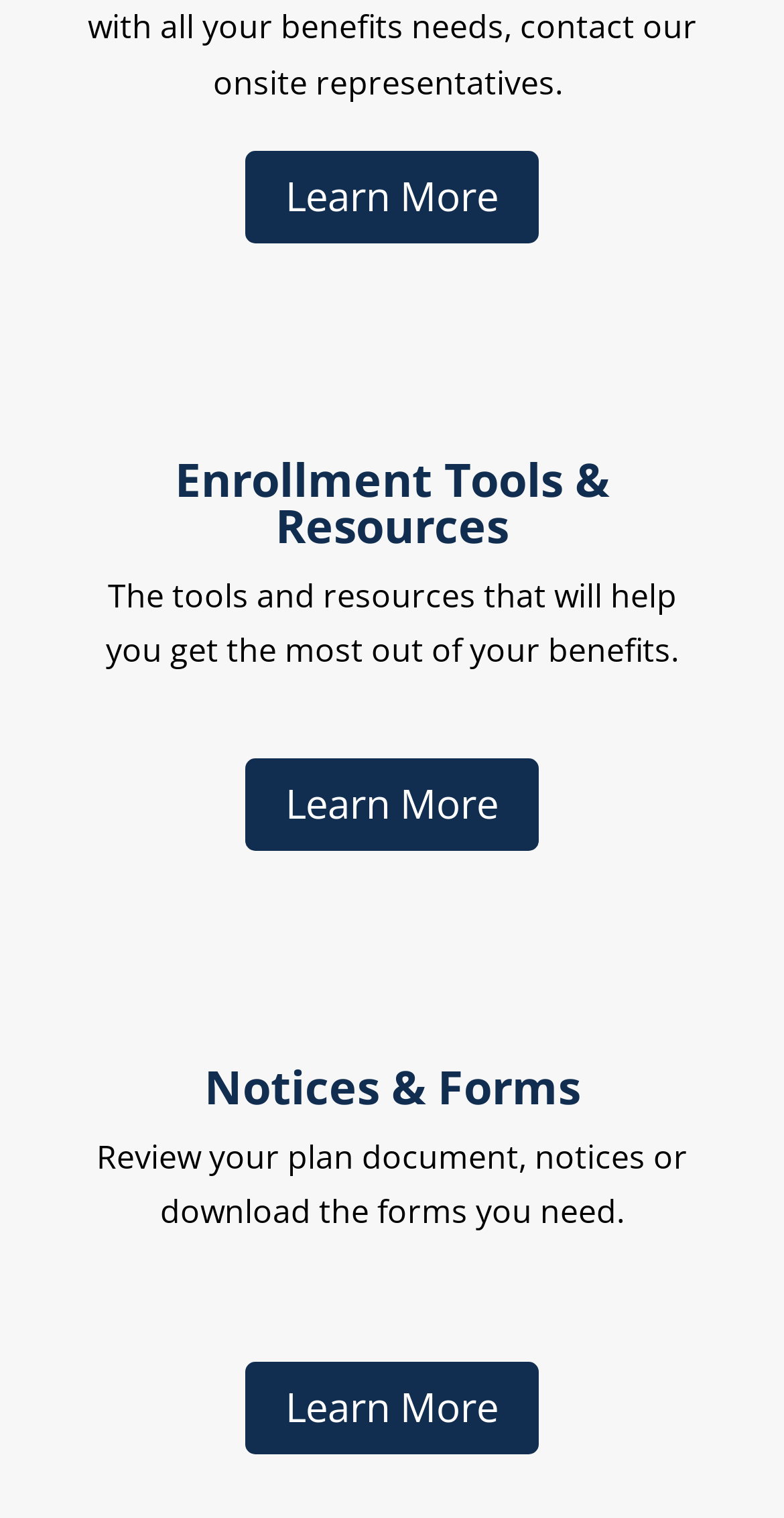What is the topic of the second section?
Refer to the image and provide a one-word or short phrase answer.

Notices & Forms